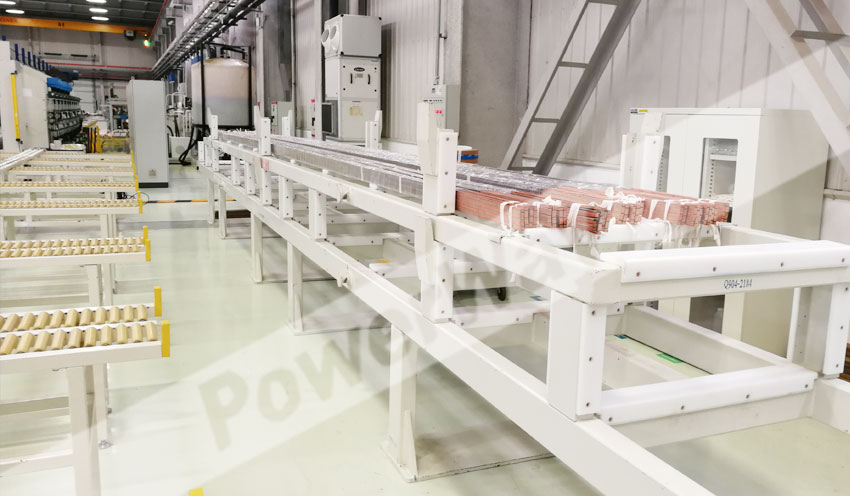Respond to the following query with just one word or a short phrase: 
What is the primary focus of the material handling system?

Efficient material handling